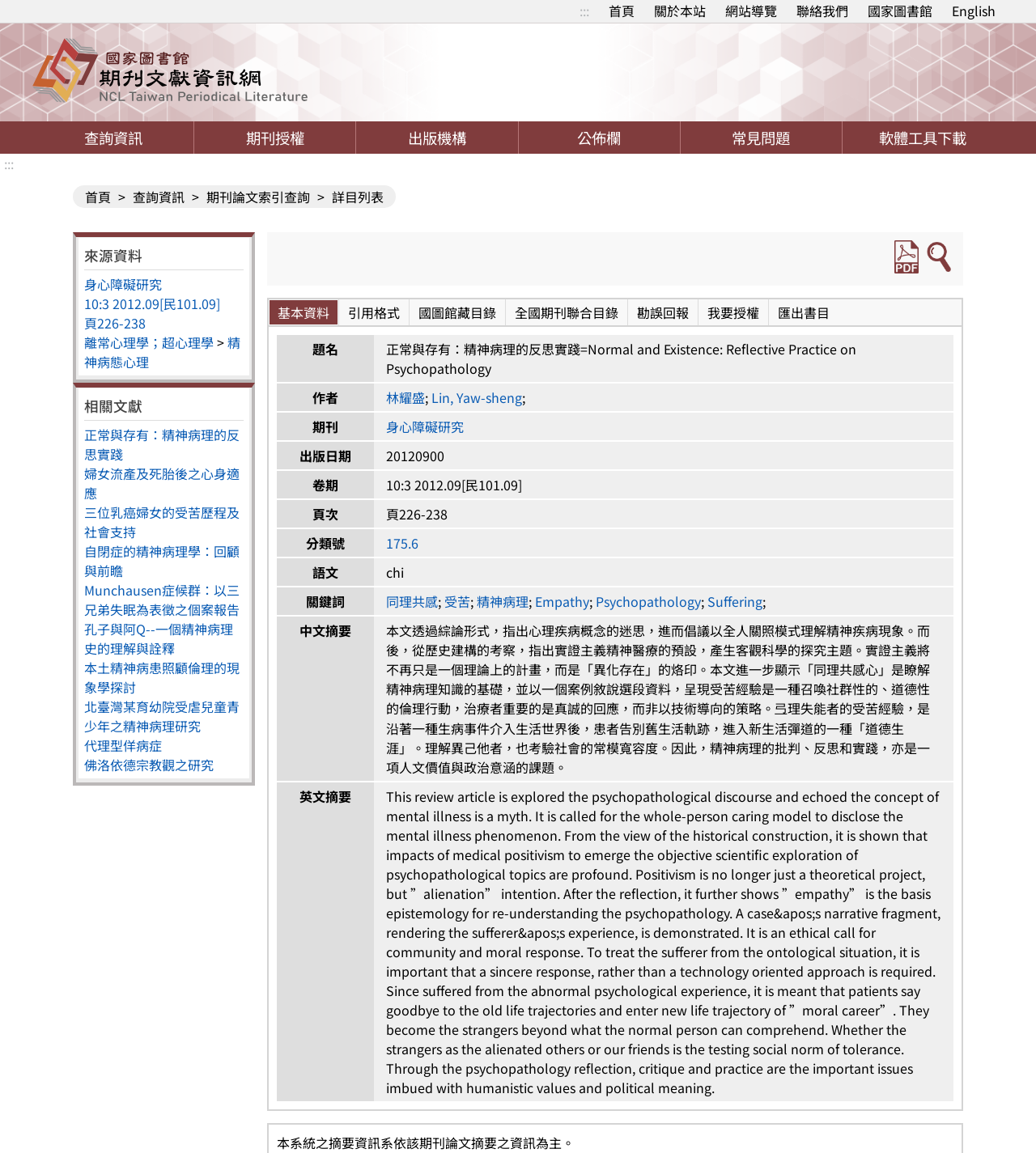Construct a thorough caption encompassing all aspects of the webpage.

This webpage is a journal article search result page. At the top, there is a navigation menu with links to "跳到主要內容" (Skip to main content), ":::" (with Alt+U shortcut), "首頁" (Home), "關於本站" (About this site), "網站導覽" (Site map), "聯絡我們" (Contact us), "國家圖書館" (National Library), and "English" (English version).

Below the navigation menu, there is a heading "期刊文獻網" (Journal Literature Network) with an image and a link to the same title. On the same level, there are links to "查詢資訊" (Search information), "期刊授權" (Journal authorization), "出版機構" (Publishing institution), "公佈欄" (Bulletin board), and "常見問題" (Frequently asked questions).

The main content area is divided into two sections. The left section has a list of links to related articles, including "身心障礙研究" (Disability research), "正常與存有：精神病理的反思實踐" (Normal and existence: Reflective practice on psychopathology), and several others. Each link has a brief description of the article.

The right section has a table with detailed information about the selected article, including title, author, journal, publication date, volume, and page numbers. There are also links to "基本資料" (Basic data), "引用格式" (Citation format), "國圖館藏目錄" (National Library catalog), "全國期刊聯合目錄" (National journal union catalog), "勘誤回報" (Error reporting), "我要授權" (I want to authorize), and "匯出書目" (Export bibliography).

At the bottom of the page, there are links to "PDF下載" (PDF download) and "延伸查詢" (Extended search), both with accompanying images.